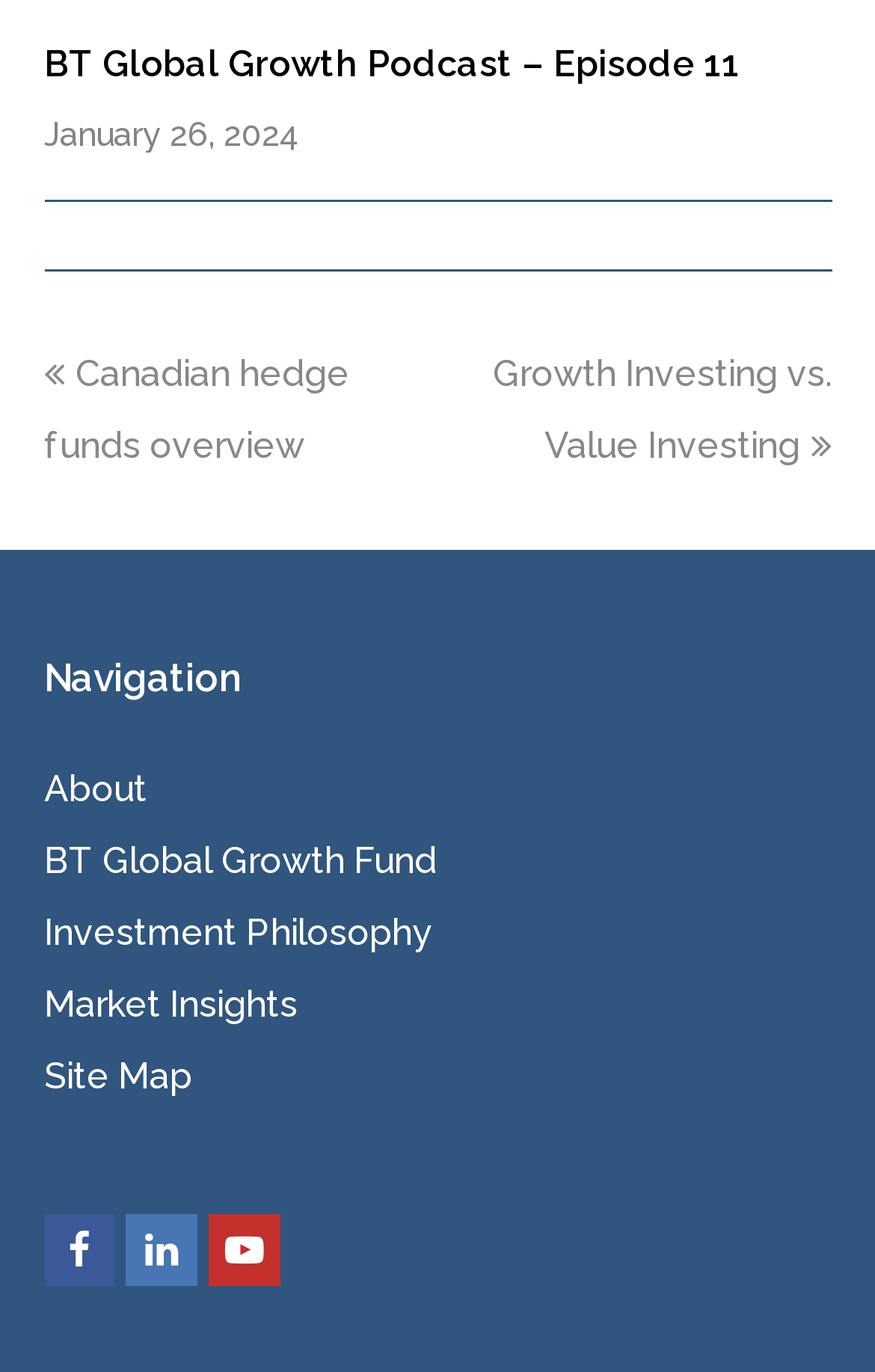Show the bounding box coordinates for the HTML element described as: "parent_node: BDESHI PHOTOGRAPHY".

None